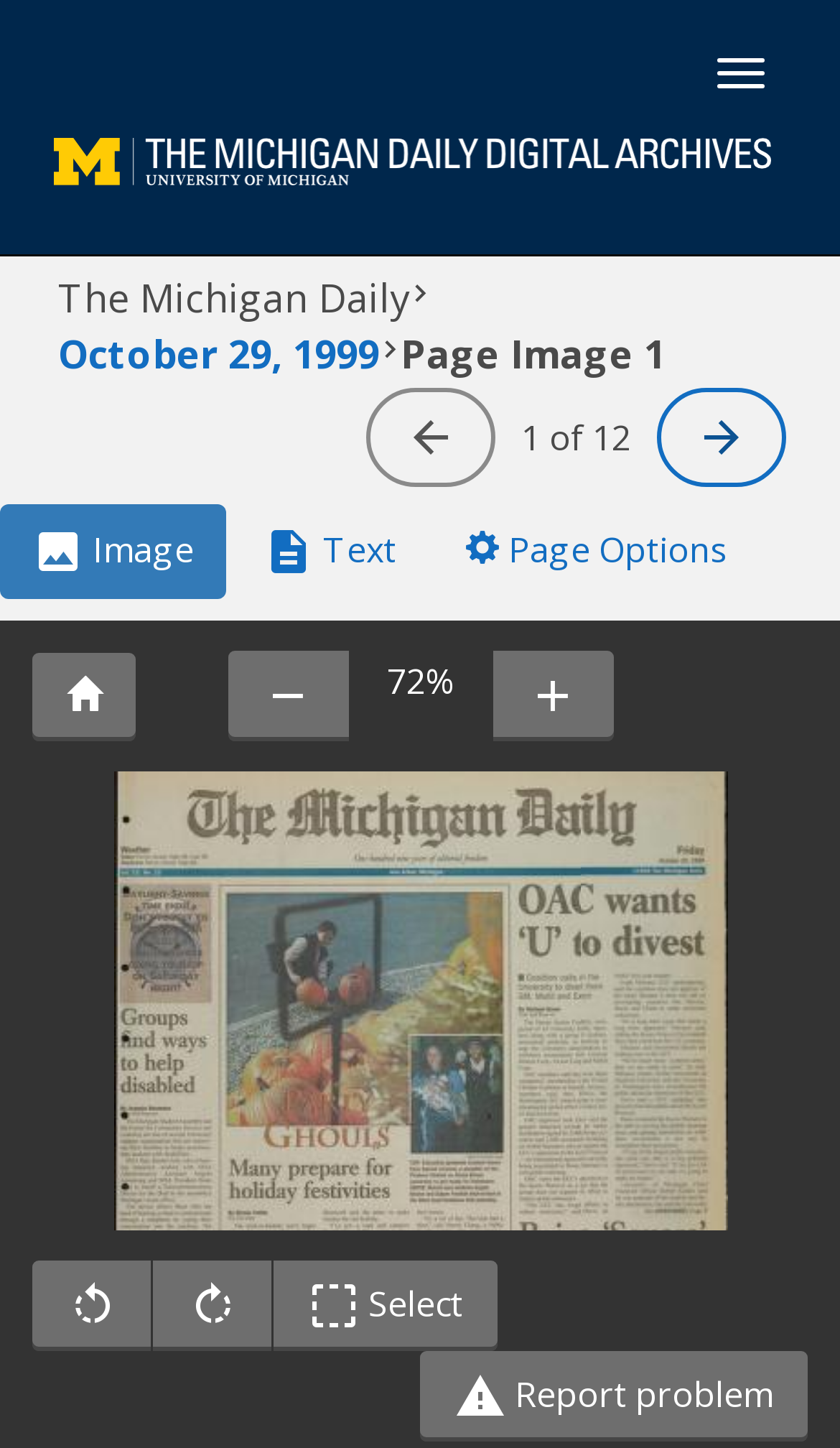Please identify the bounding box coordinates of the element on the webpage that should be clicked to follow this instruction: "like the post". The bounding box coordinates should be given as four float numbers between 0 and 1, formatted as [left, top, right, bottom].

None